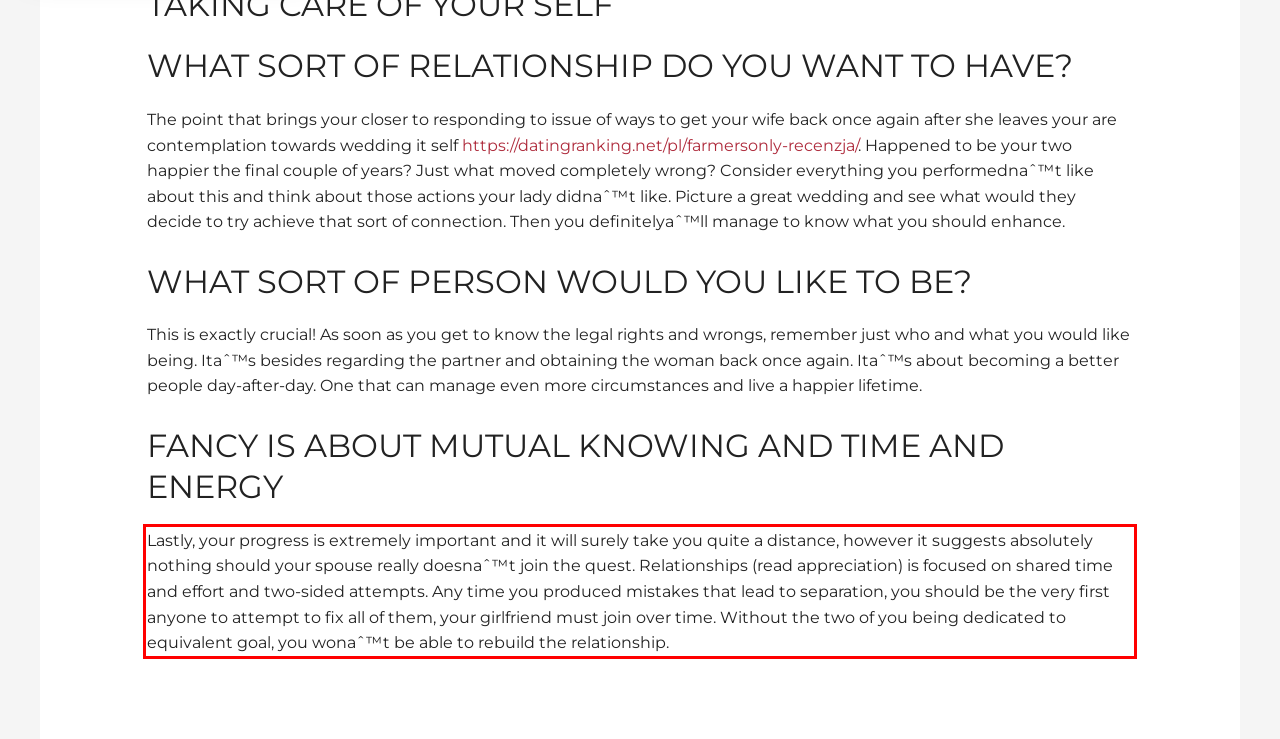You are provided with a screenshot of a webpage that includes a UI element enclosed in a red rectangle. Extract the text content inside this red rectangle.

Lastly, your progress is extremely important and it will surely take you quite a distance, however it suggests absolutely nothing should your spouse really doesnaˆ™t join the quest. Relationships (read appreciation) is focused on shared time and effort and two-sided attempts. Any time you produced mistakes that lead to separation, you should be the very first anyone to attempt to fix all of them, your girlfriend must join over time. Without the two of you being dedicated to equivalent goal, you wonaˆ™t be able to rebuild the relationship.